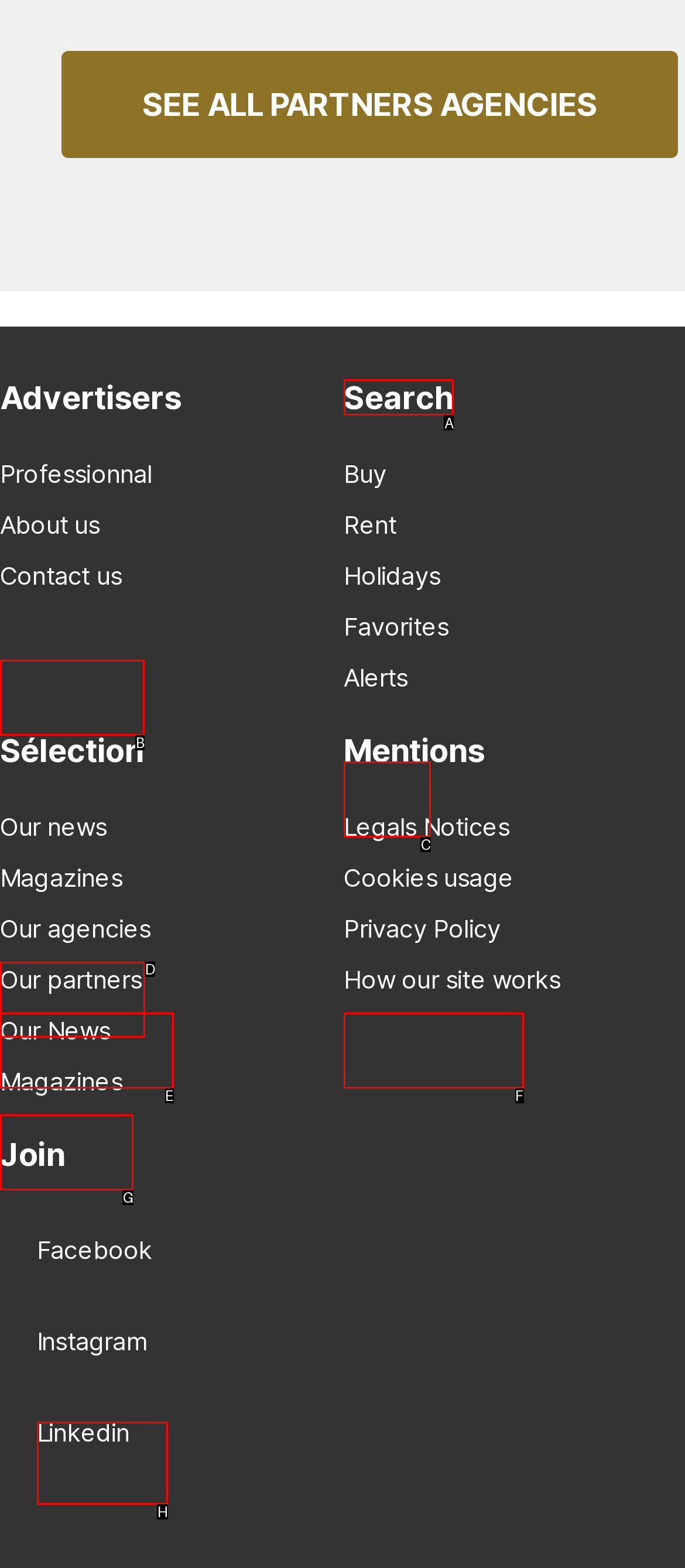Identify the correct letter of the UI element to click for this task: Search for something
Respond with the letter from the listed options.

A